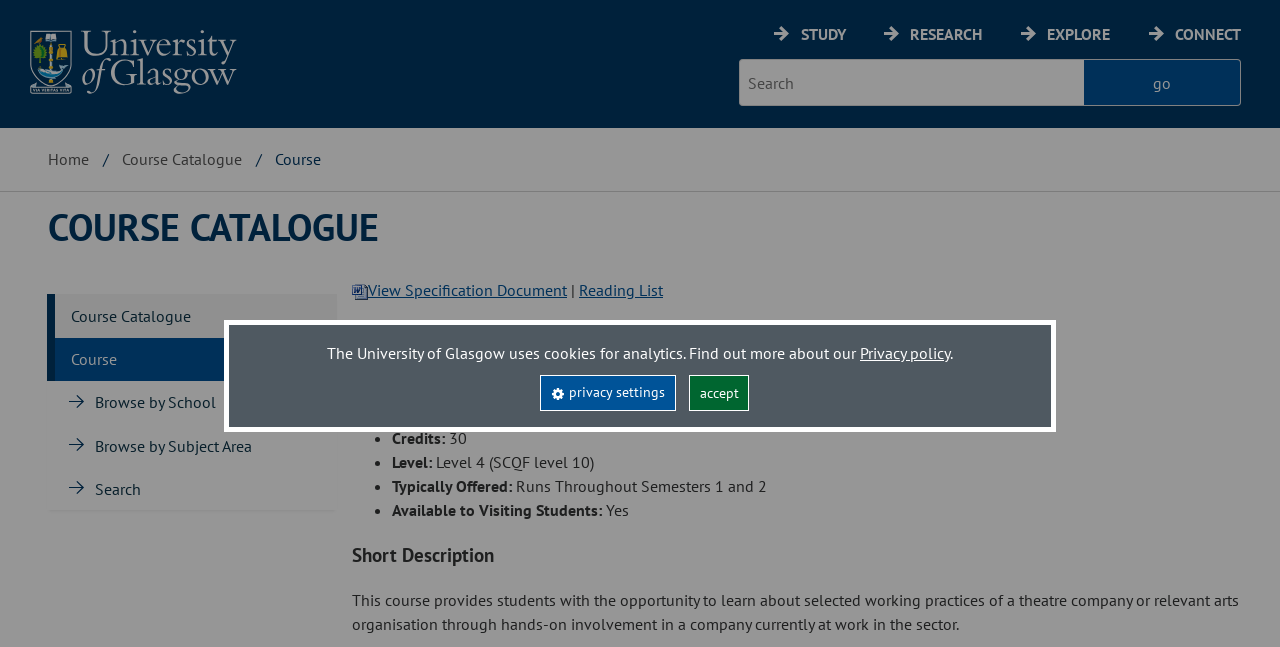Identify the bounding box coordinates for the region of the element that should be clicked to carry out the instruction: "go to the university homepage". The bounding box coordinates should be four float numbers between 0 and 1, i.e., [left, top, right, bottom].

[0.0, 0.0, 0.205, 0.184]